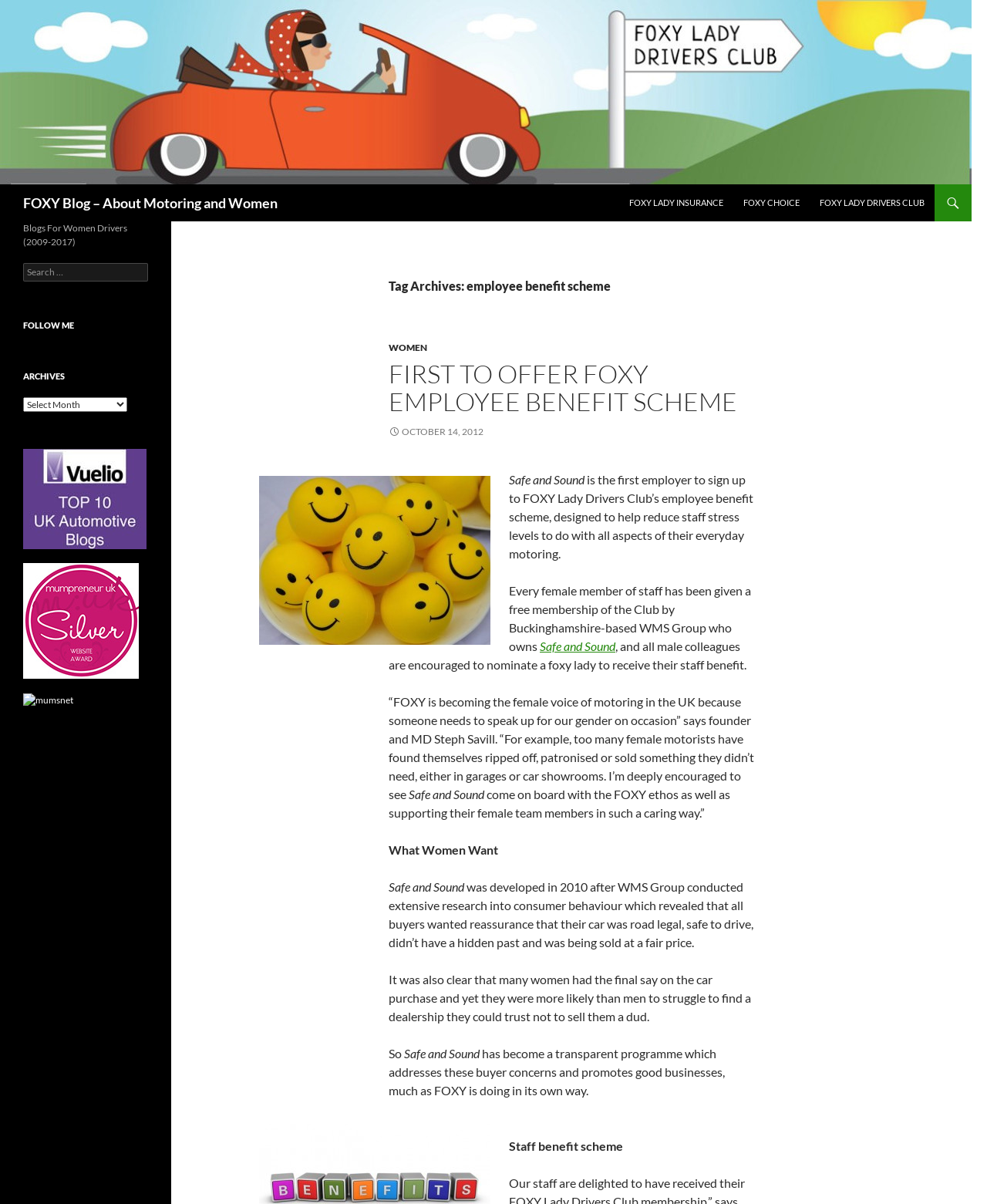Based on the element description: "October 14, 2012", identify the bounding box coordinates for this UI element. The coordinates must be four float numbers between 0 and 1, listed as [left, top, right, bottom].

[0.394, 0.354, 0.49, 0.363]